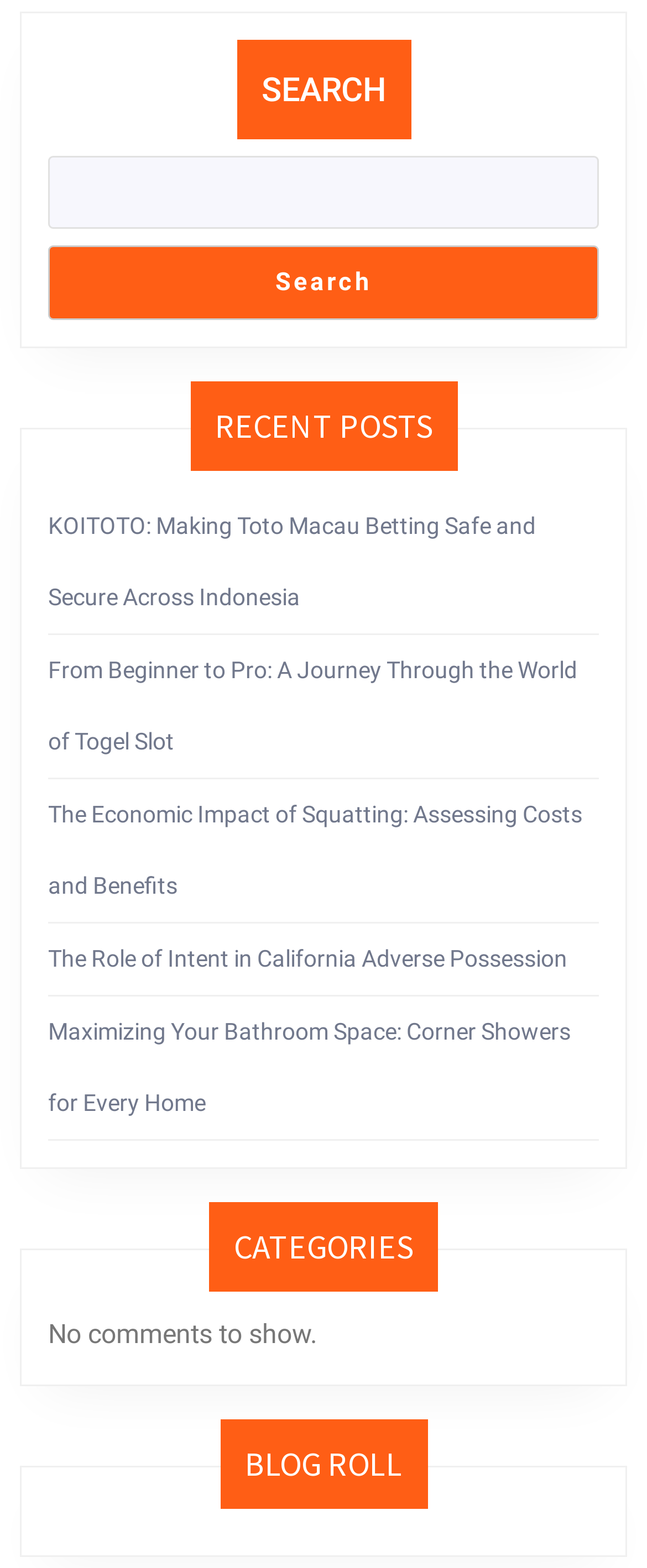Look at the image and answer the question in detail:
How many recent posts are listed?

There are five recent posts listed below the 'RECENT POSTS' heading, each represented by a link element with a unique title.